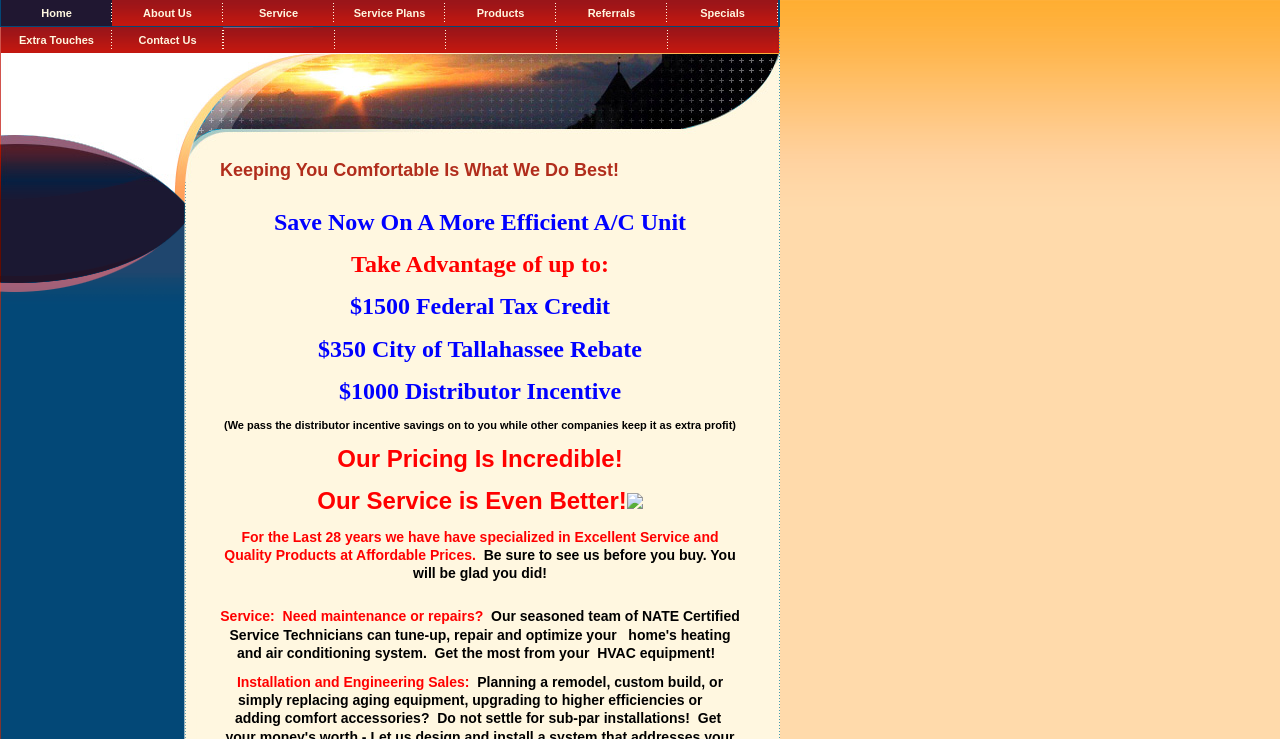Respond to the following query with just one word or a short phrase: 
How many main sections are on the page?

2